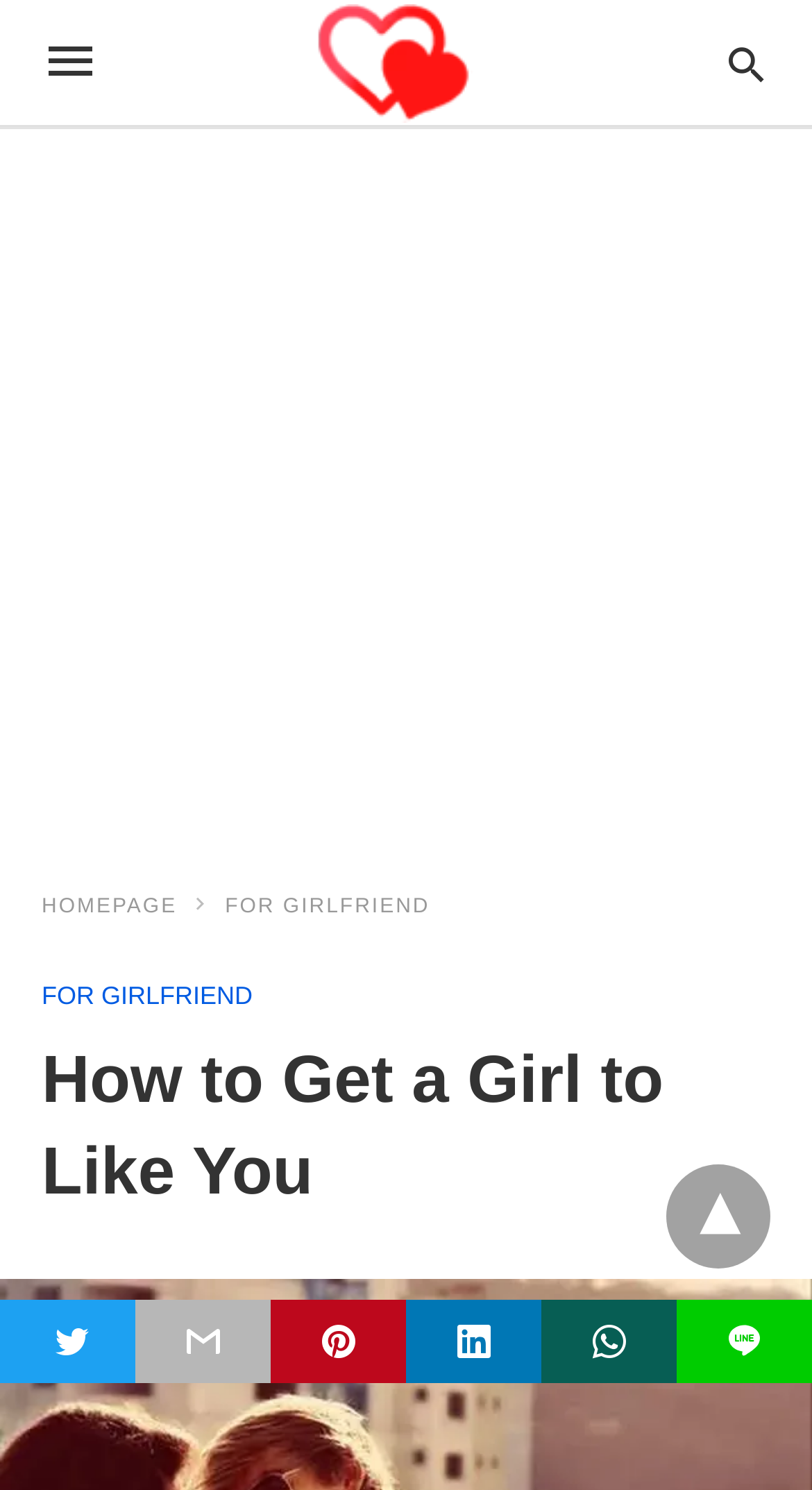Please indicate the bounding box coordinates of the element's region to be clicked to achieve the instruction: "read how to get a girl to like you". Provide the coordinates as four float numbers between 0 and 1, i.e., [left, top, right, bottom].

[0.051, 0.679, 0.949, 0.816]